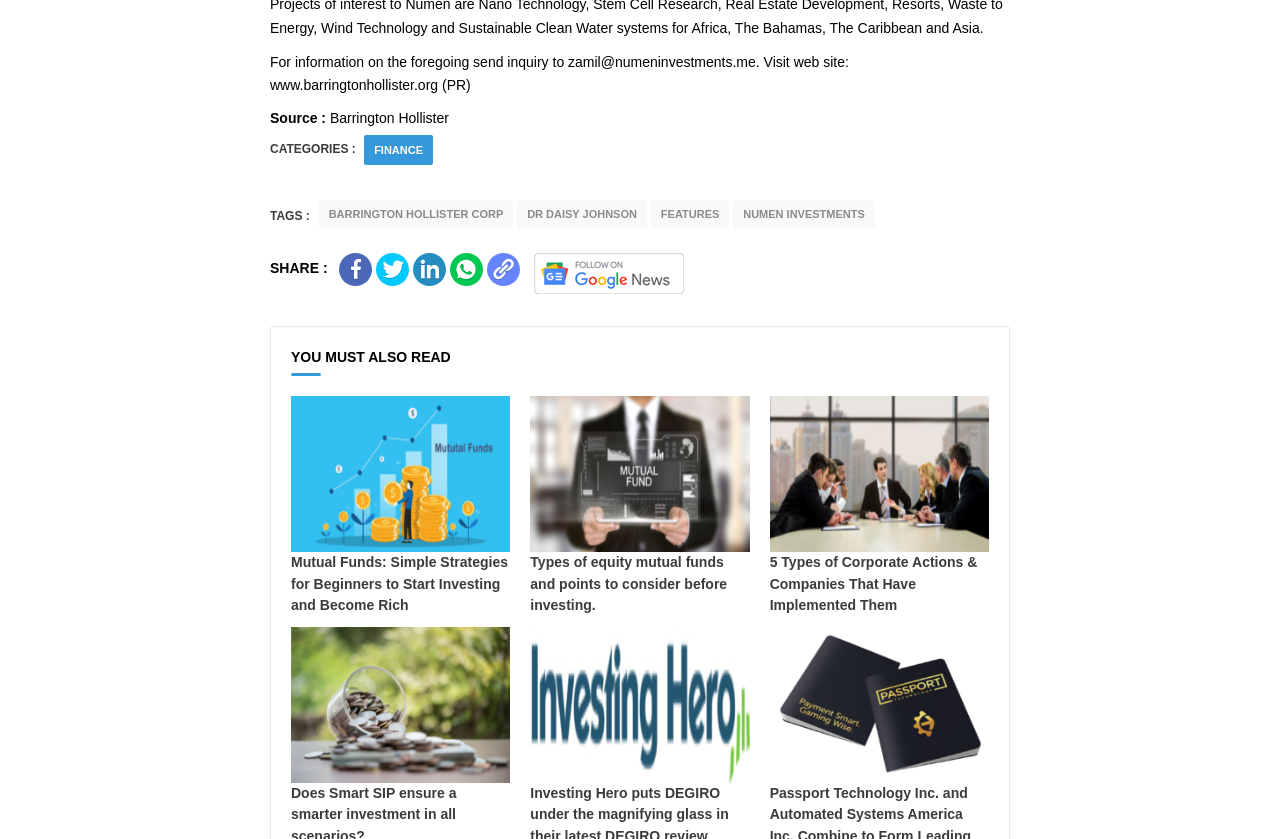Find the bounding box of the UI element described as: "features". The bounding box coordinates should be given as four float values between 0 and 1, i.e., [left, top, right, bottom].

[0.508, 0.238, 0.57, 0.272]